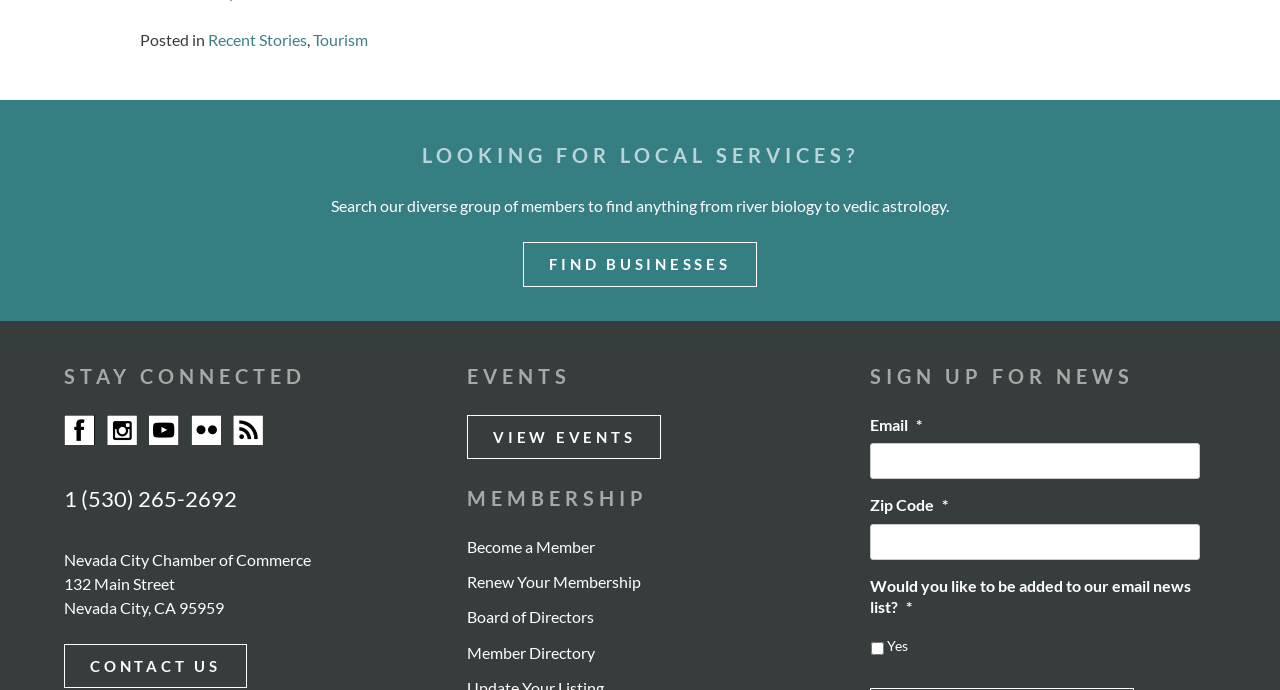What is the address of the Nevada City Chamber of Commerce?
Using the details shown in the screenshot, provide a comprehensive answer to the question.

I found the address by looking at the footer section of the webpage, where it is listed as '132 Main Street, Nevada City, CA 95959'.